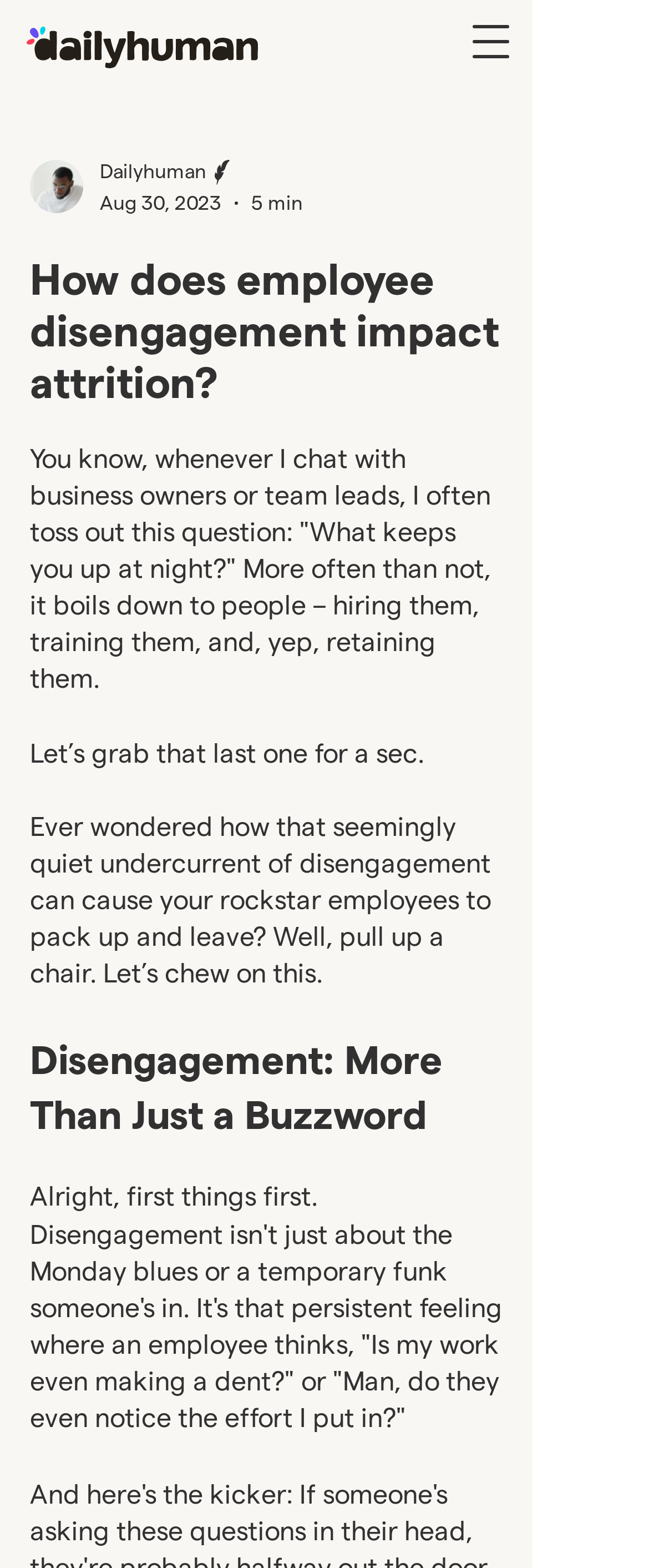Determine the main text heading of the webpage and provide its content.

How does employee disengagement impact attrition?